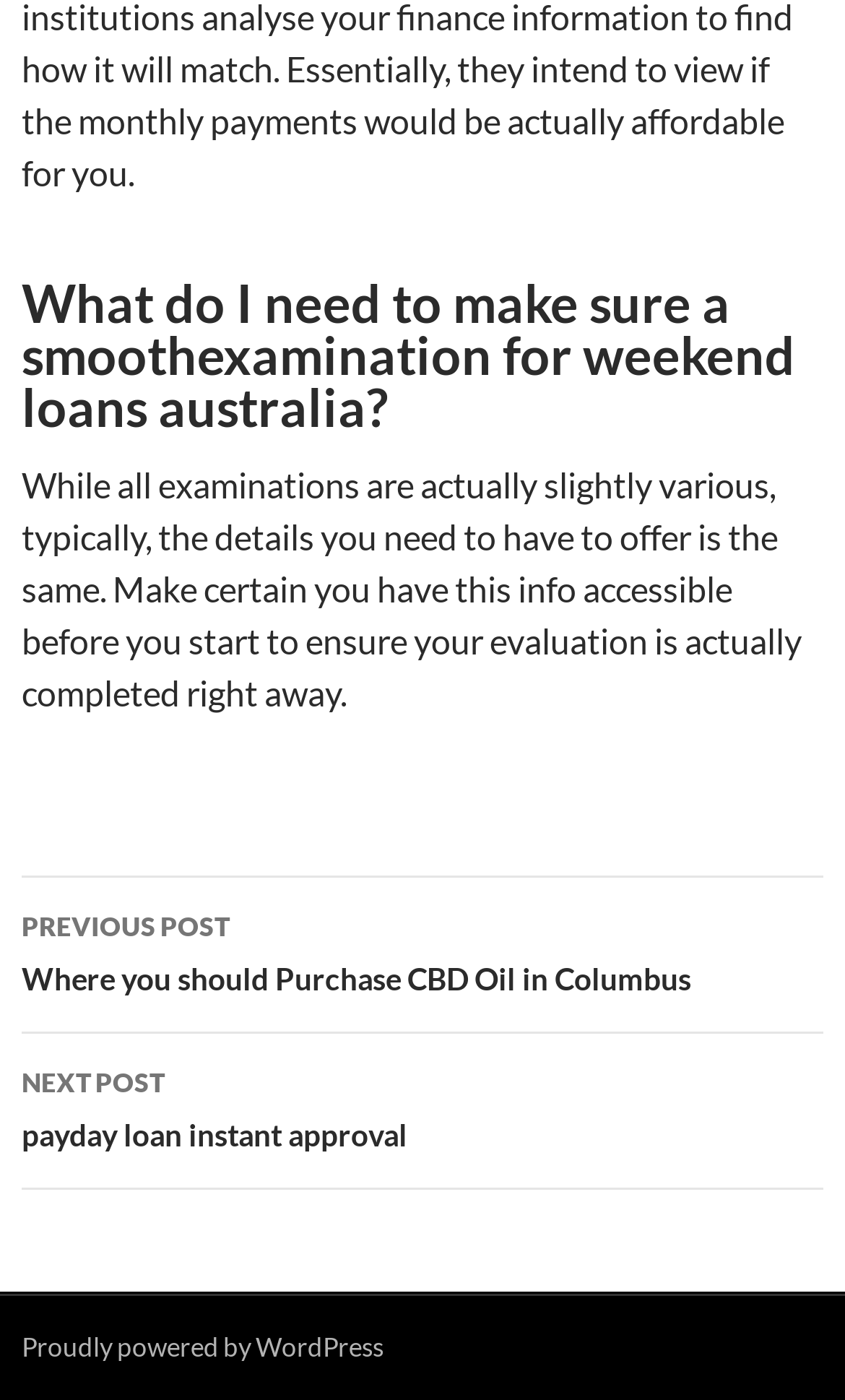Determine the bounding box coordinates (top-left x, top-left y, bottom-right x, bottom-right y) of the UI element described in the following text: Proudly powered by WordPress

[0.026, 0.95, 0.454, 0.974]